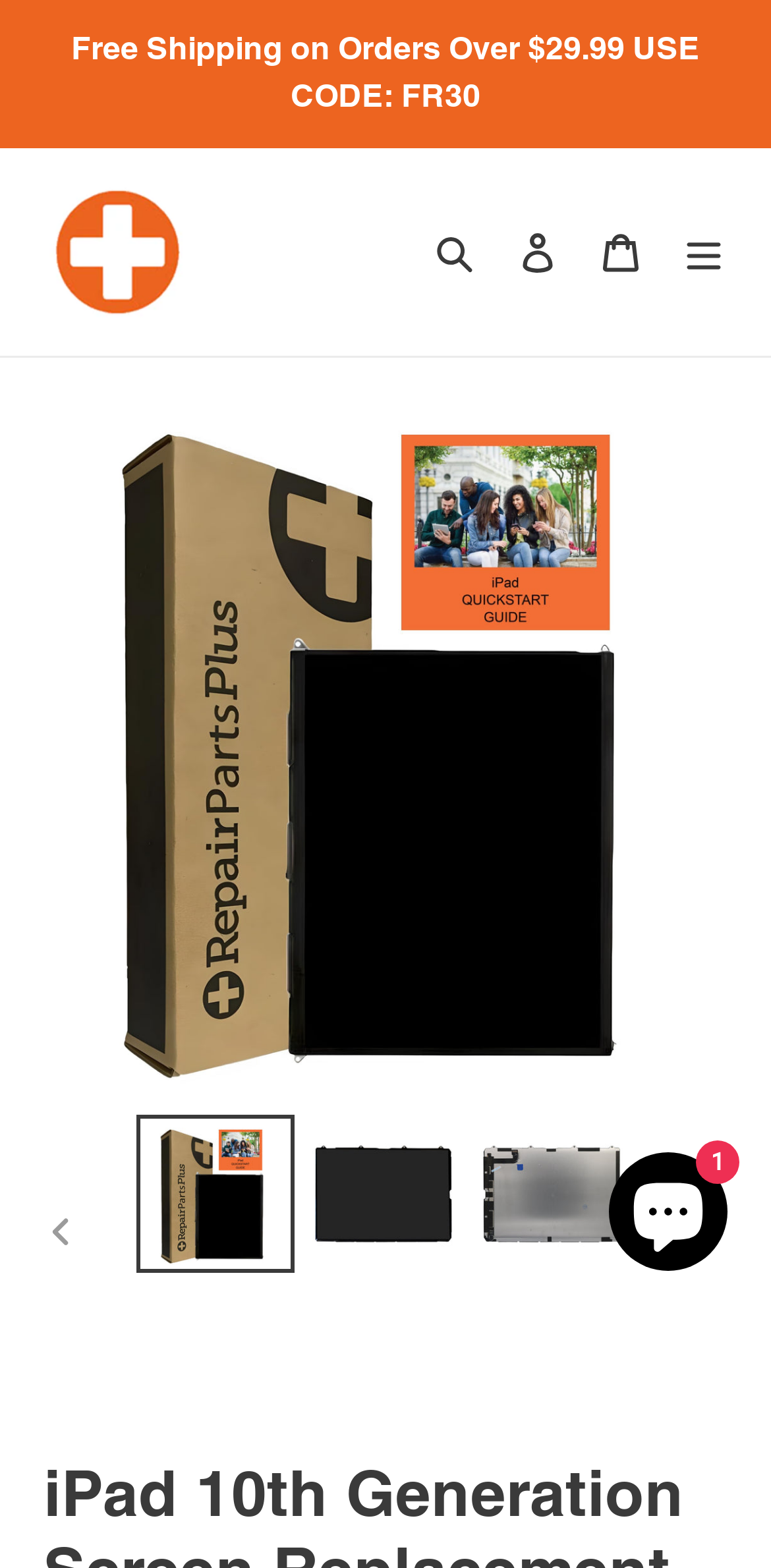Identify the bounding box coordinates for the region to click in order to carry out this instruction: "Go to Home page". Provide the coordinates using four float numbers between 0 and 1, formatted as [left, top, right, bottom].

None